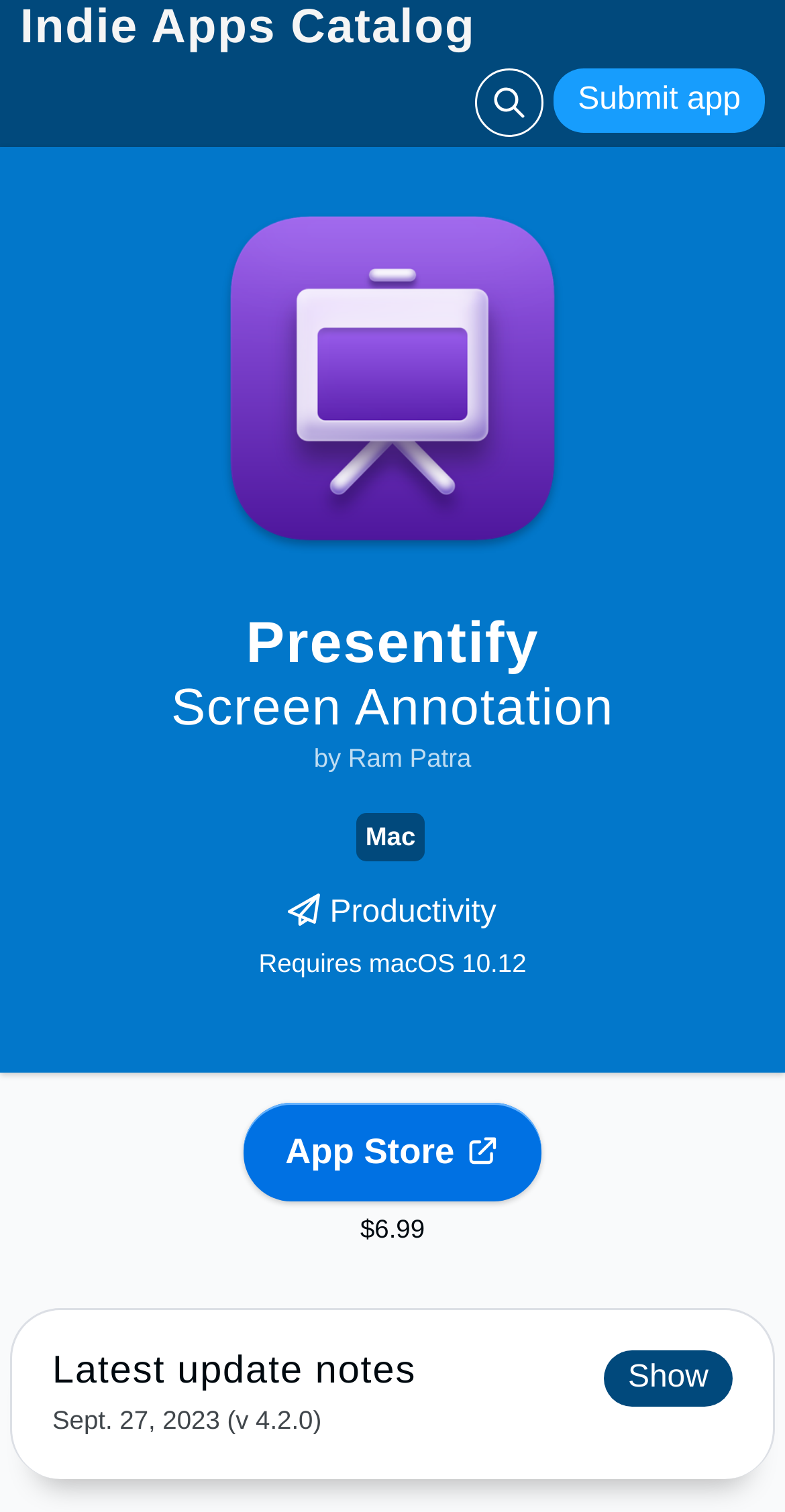Locate and extract the text of the main heading on the webpage.

Indie Apps Catalog